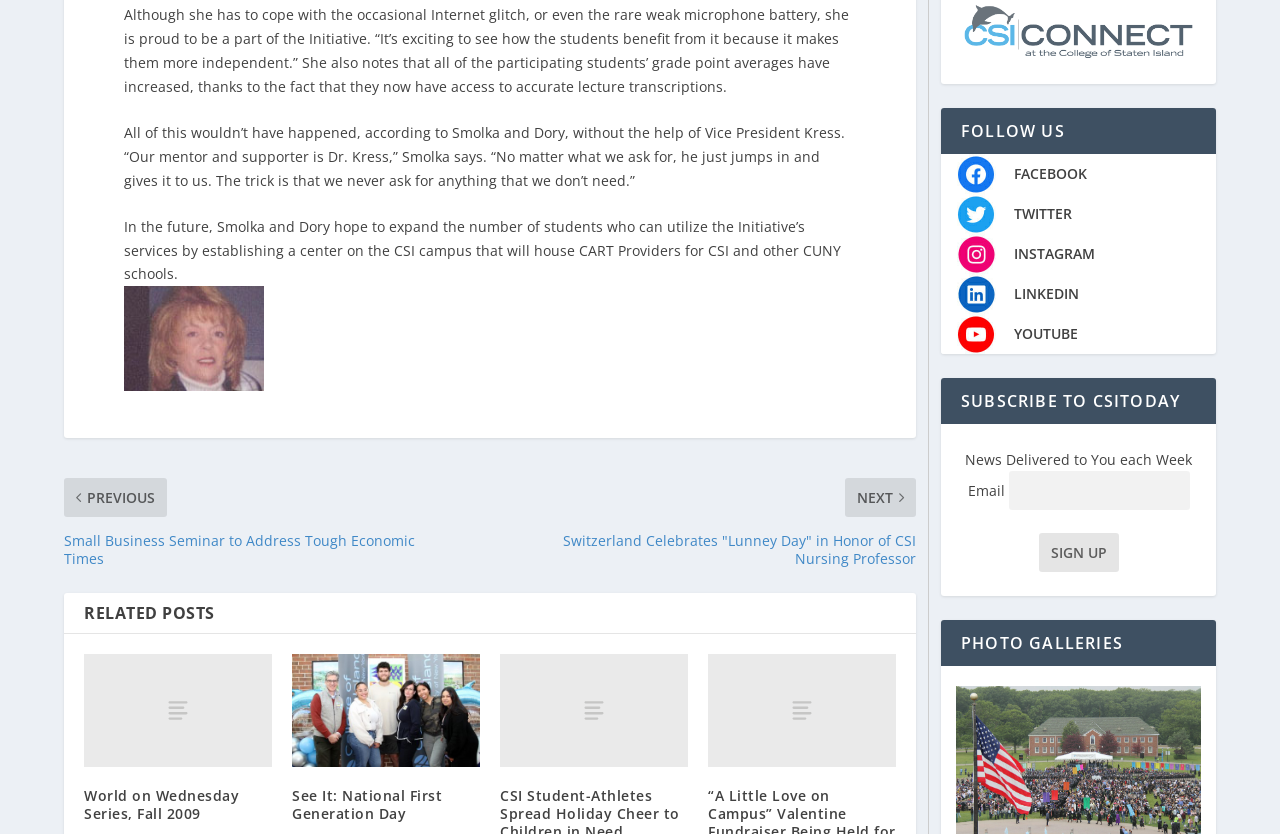Answer this question in one word or a short phrase: What social media platforms can users follow CSI on?

Facebook, Twitter, Instagram, LinkedIn, YouTube